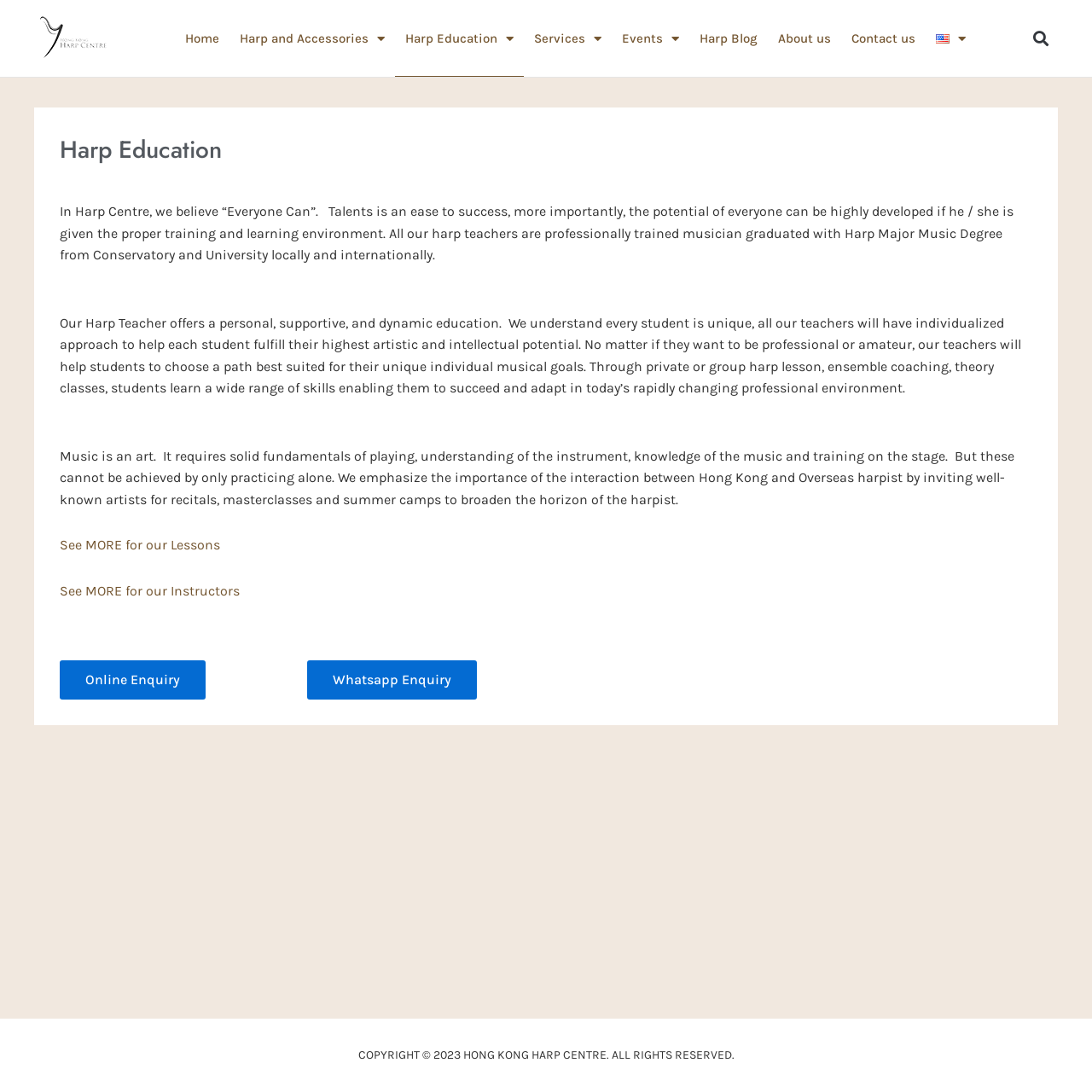Determine the bounding box coordinates for the clickable element to execute this instruction: "Read more about the job alert". Provide the coordinates as four float numbers between 0 and 1, i.e., [left, top, right, bottom].

None